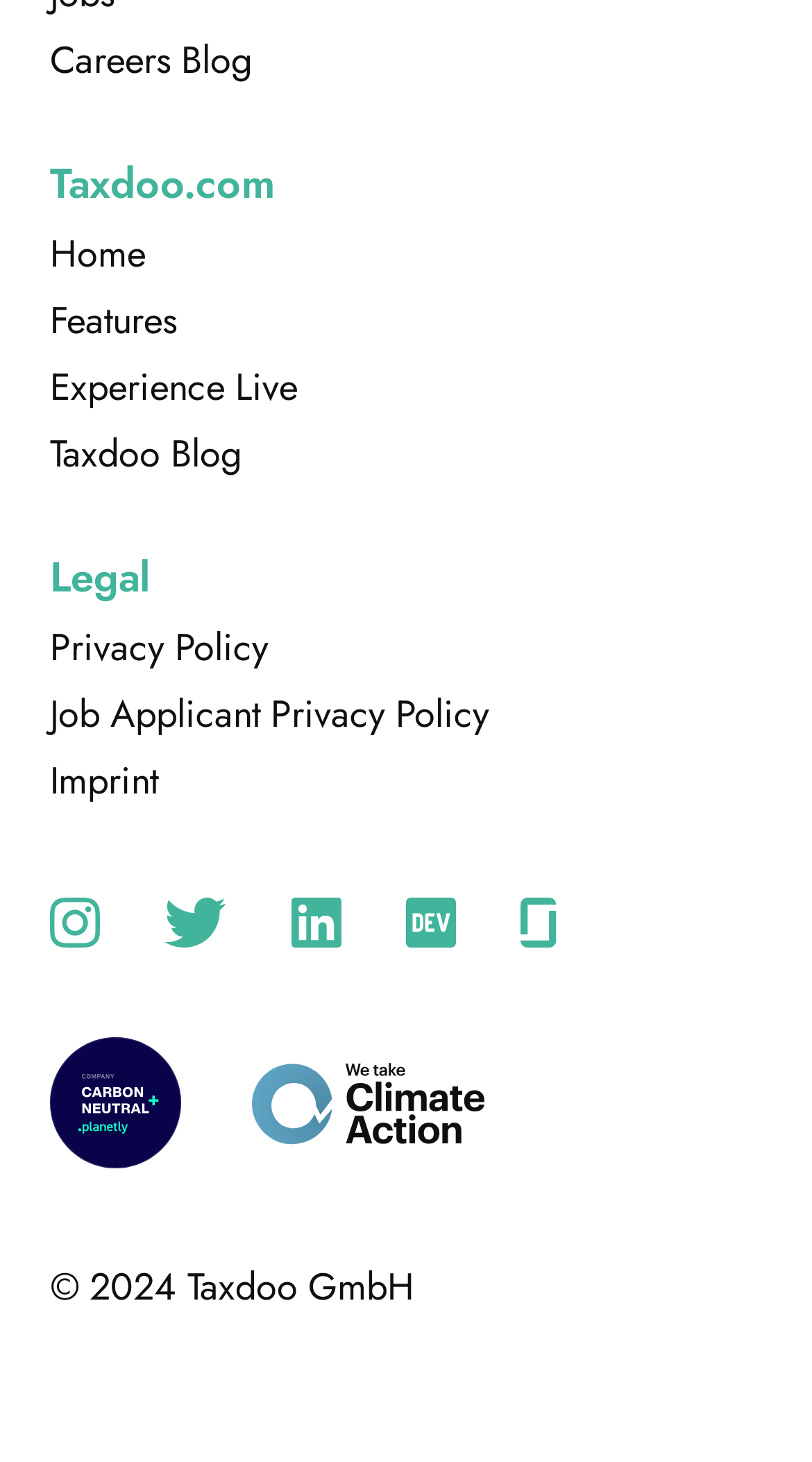Identify and provide the bounding box coordinates of the UI element described: "Experience Live". The coordinates should be formatted as [left, top, right, bottom], with each number being a float between 0 and 1.

[0.062, 0.245, 0.367, 0.284]